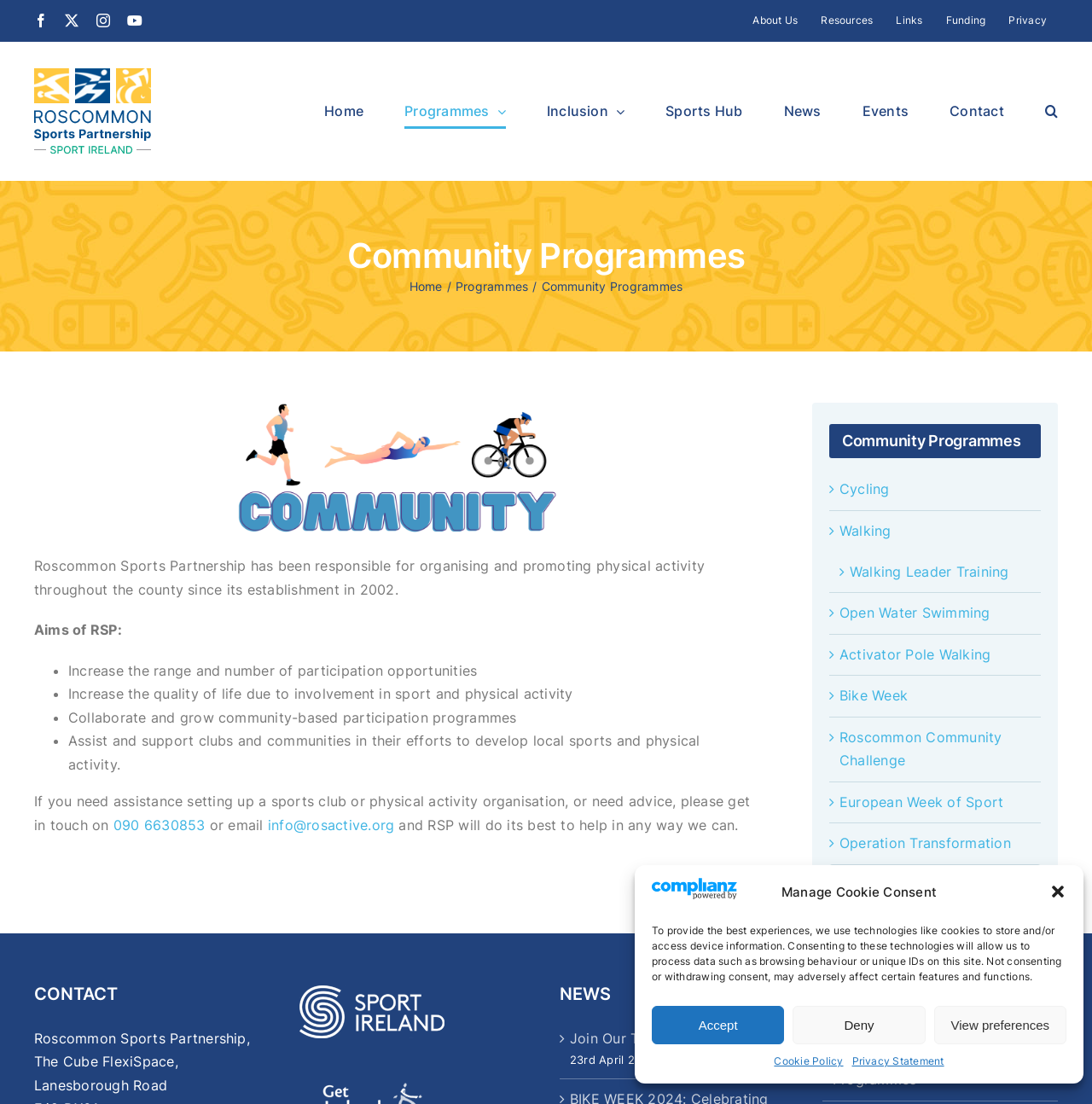Please identify the bounding box coordinates of the region to click in order to complete the given instruction: "Get in touch with Roscommon Sports Partnership". The coordinates should be four float numbers between 0 and 1, i.e., [left, top, right, bottom].

[0.104, 0.739, 0.188, 0.755]